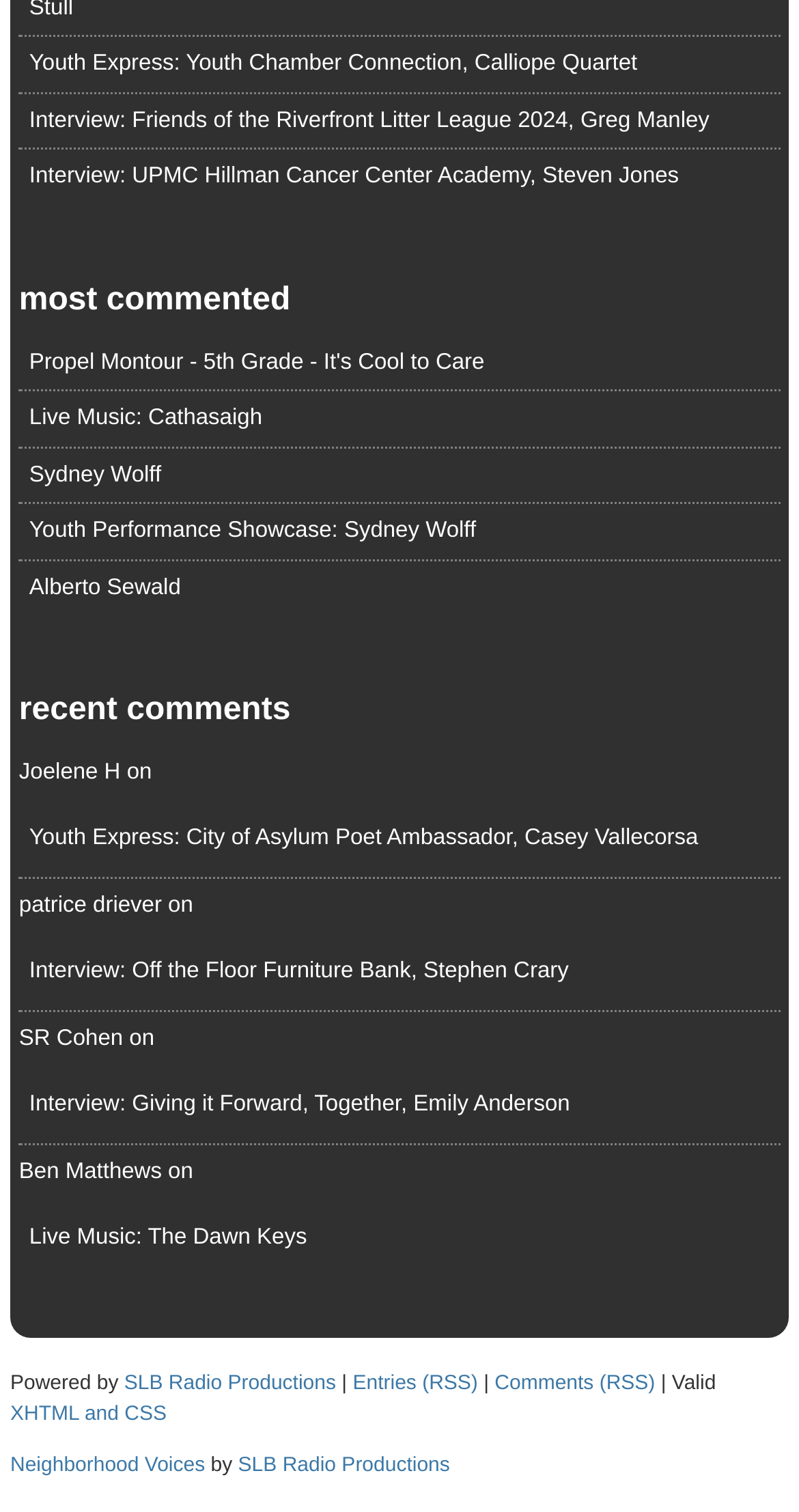What is the category of the first link?
Ensure your answer is thorough and detailed.

The first link on the webpage has the text 'Youth Express: Youth Chamber Connection, Calliope Quartet', which suggests that it belongs to the 'Youth Express' category.